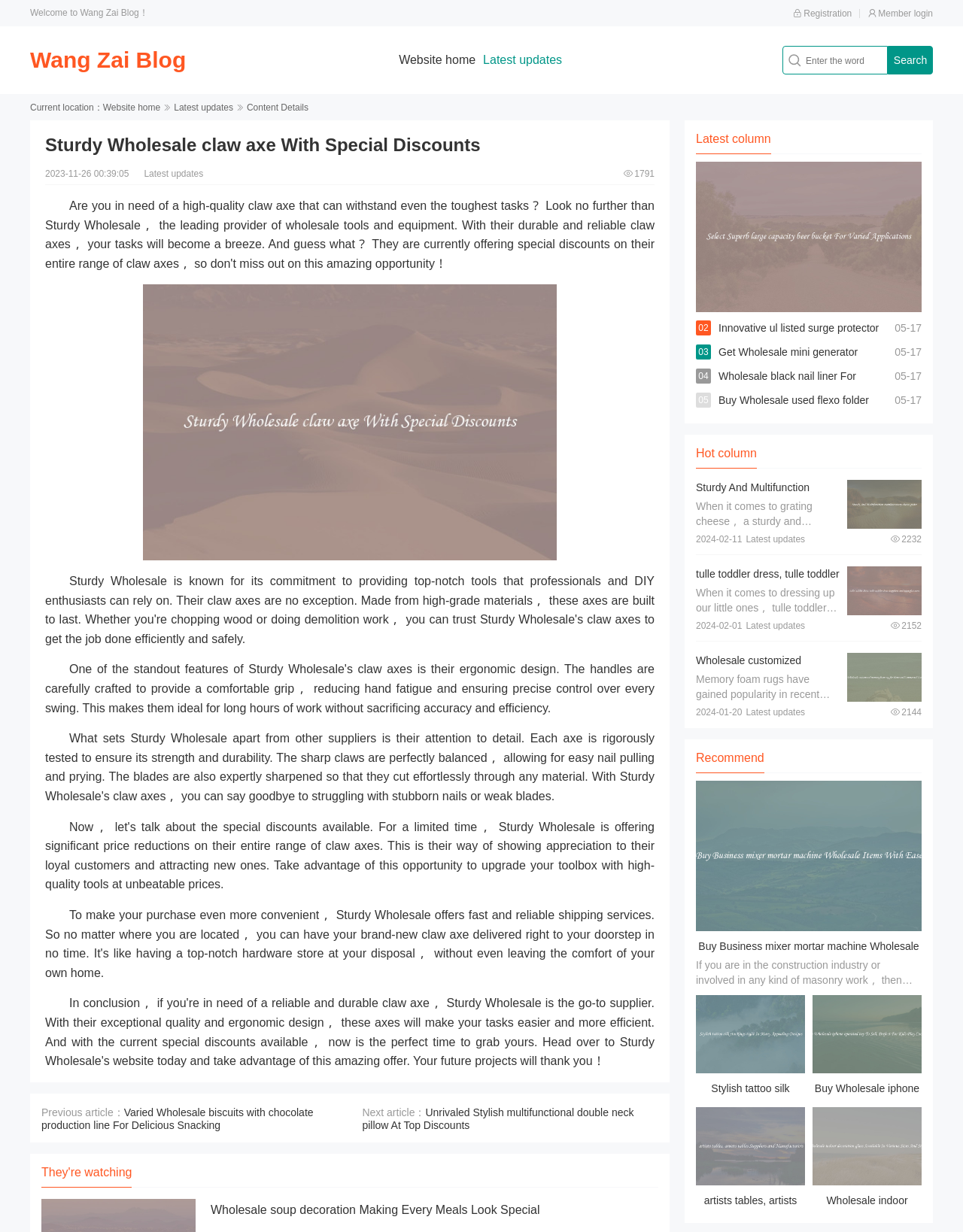Summarize the webpage with intricate details.

This webpage is about Sturdy Wholesale, a leading provider of wholesale tools and equipment, specifically highlighting their high-quality claw axe with special discounts. 

At the top of the page, there is a welcome message and a navigation menu with links to the website's home, latest updates, and registration/login options. Below this, there is a search bar with a "Search" button. 

The main content of the page is divided into sections. The first section displays an image of the claw axe with special discounts, accompanied by a heading and some text describing the product. 

Below this, there are links to previous and next articles, which appear to be related to wholesale products. 

The next section is titled "Latest column" and features a series of links to various wholesale products, including soup decoration, innovative ul listed surge protector power socket, and wholesale black nail liner. Each link is accompanied by a brief description and an image. 

The following section is titled "Hot column" and features more links to wholesale products, including a stainless rotary cheese grater, tulle toddler dress, customized memory foam rug, and business mixer mortar machine. Again, each link is accompanied by a brief description and an image. 

The final section is titled "Recommend" and features more links to wholesale products, including a business mixer mortar machine, stylish tattoo silk stockings, iphone operated toy, artists tables, and indoor decoration glass. Each link is accompanied by a brief description and an image.